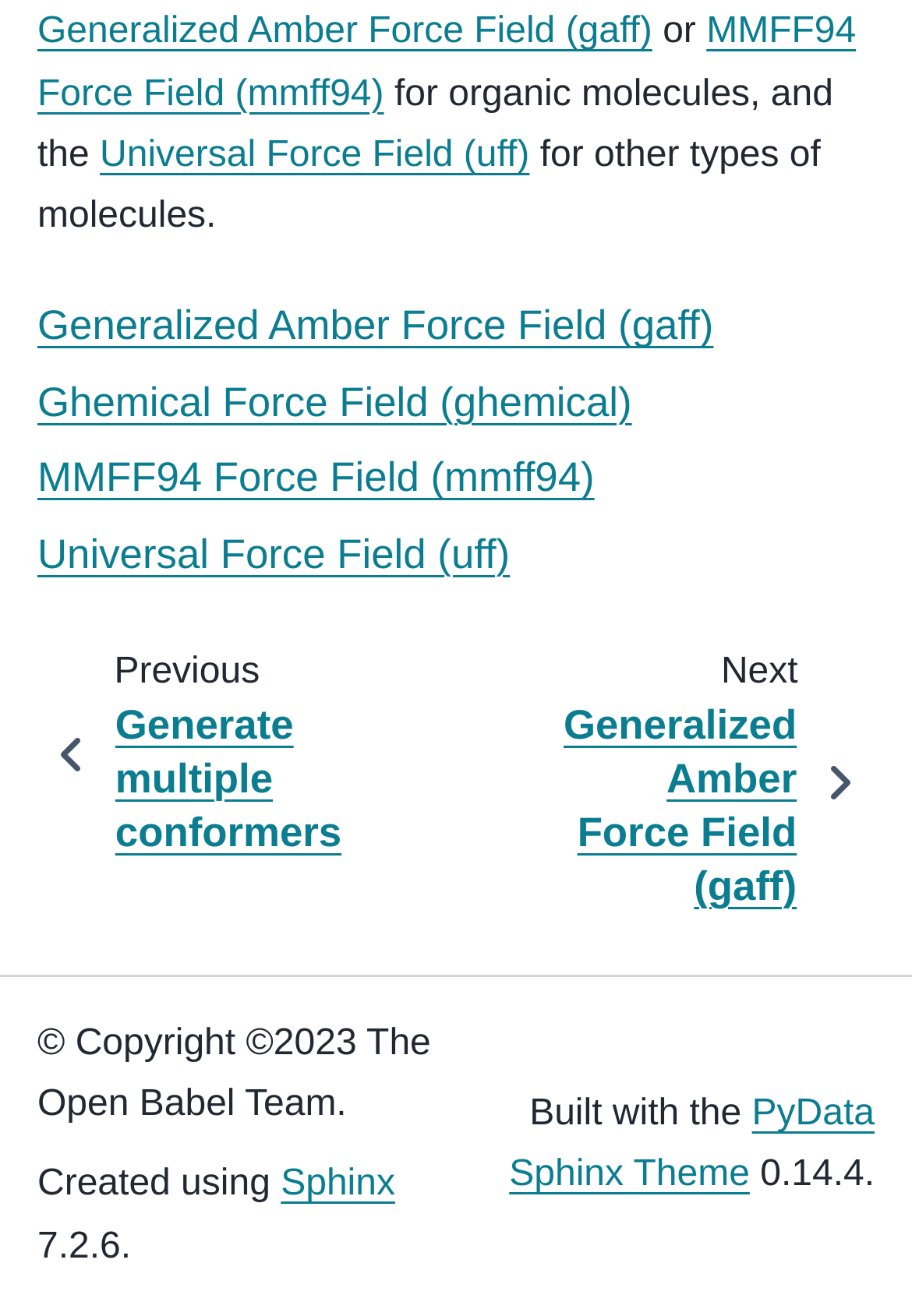Locate the bounding box coordinates of the clickable part needed for the task: "Go to MMFF94 Force Field (mmff94)".

[0.041, 0.009, 0.939, 0.086]